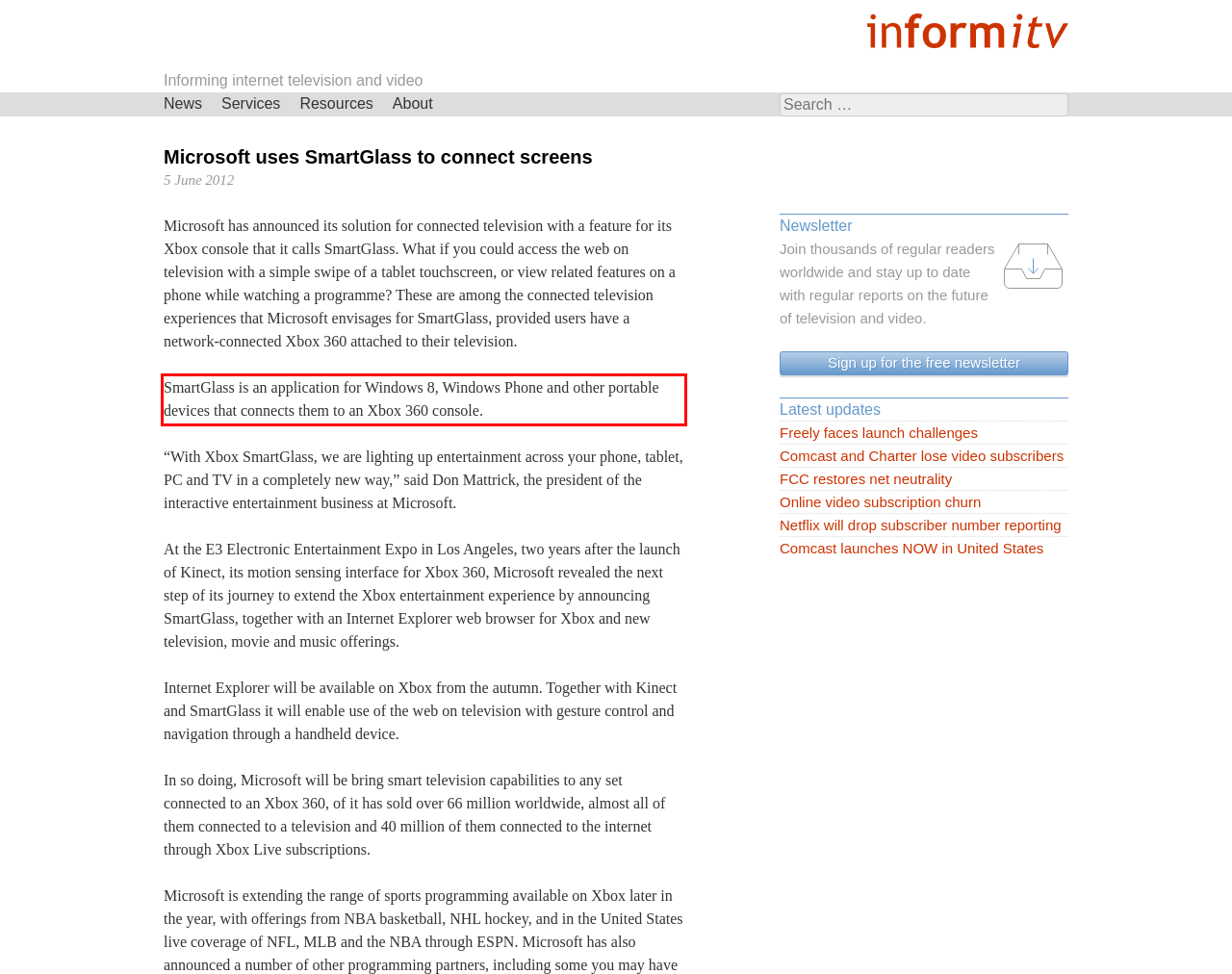Analyze the screenshot of a webpage where a red rectangle is bounding a UI element. Extract and generate the text content within this red bounding box.

SmartGlass is an application for Windows 8, Windows Phone and other portable devices that connects them to an Xbox 360 console.